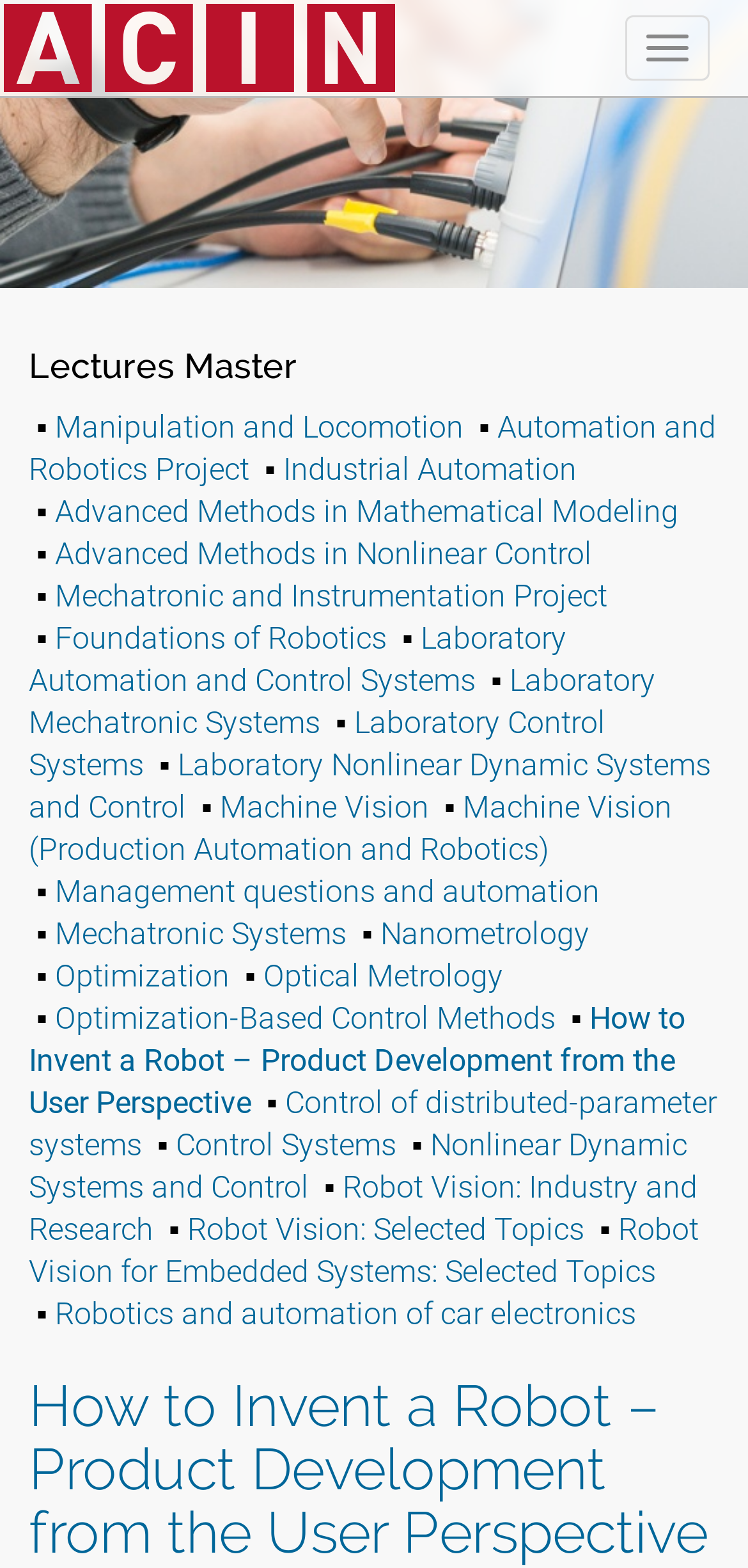Please determine the bounding box coordinates of the element to click in order to execute the following instruction: "Click the toggle navigation button". The coordinates should be four float numbers between 0 and 1, specified as [left, top, right, bottom].

[0.836, 0.01, 0.949, 0.051]